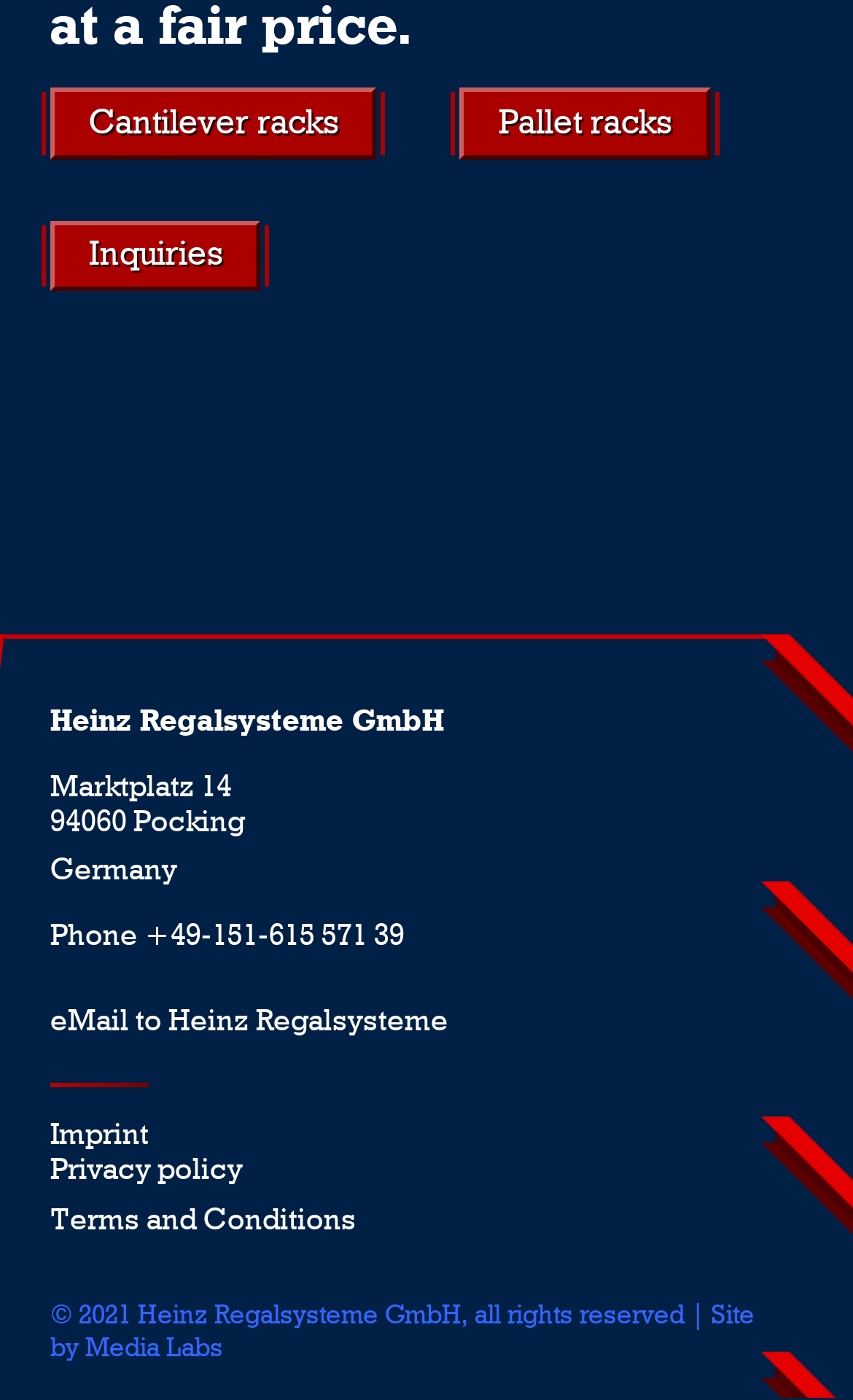What is the copyright year?
Provide a one-word or short-phrase answer based on the image.

2021